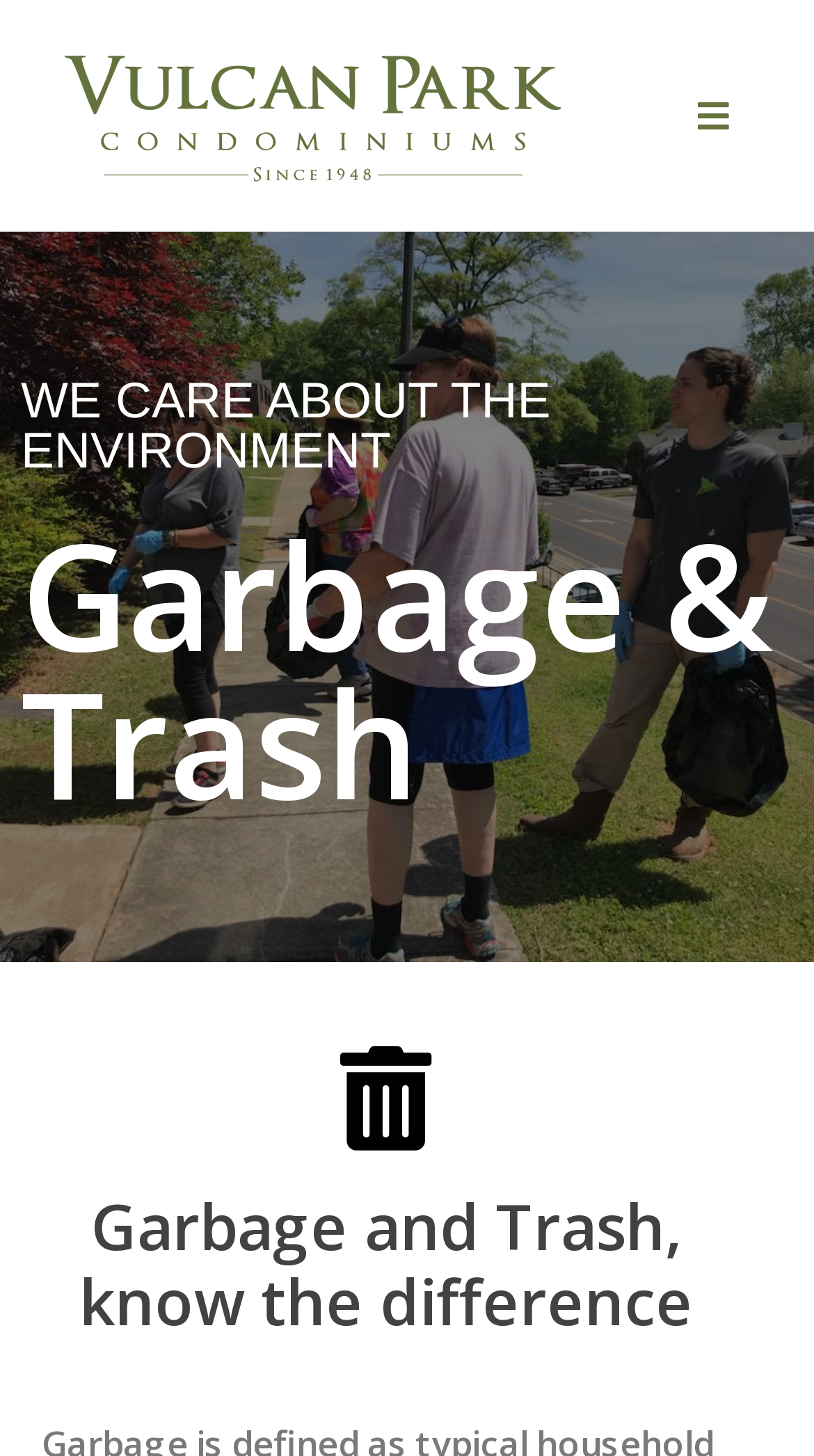From the image, can you give a detailed response to the question below:
What is the purpose of the 'Mobile Menu' link?

The 'Mobile Menu' link is likely used to open the mobile menu, which is a common feature in responsive web design to provide an easy way to navigate the website on mobile devices.